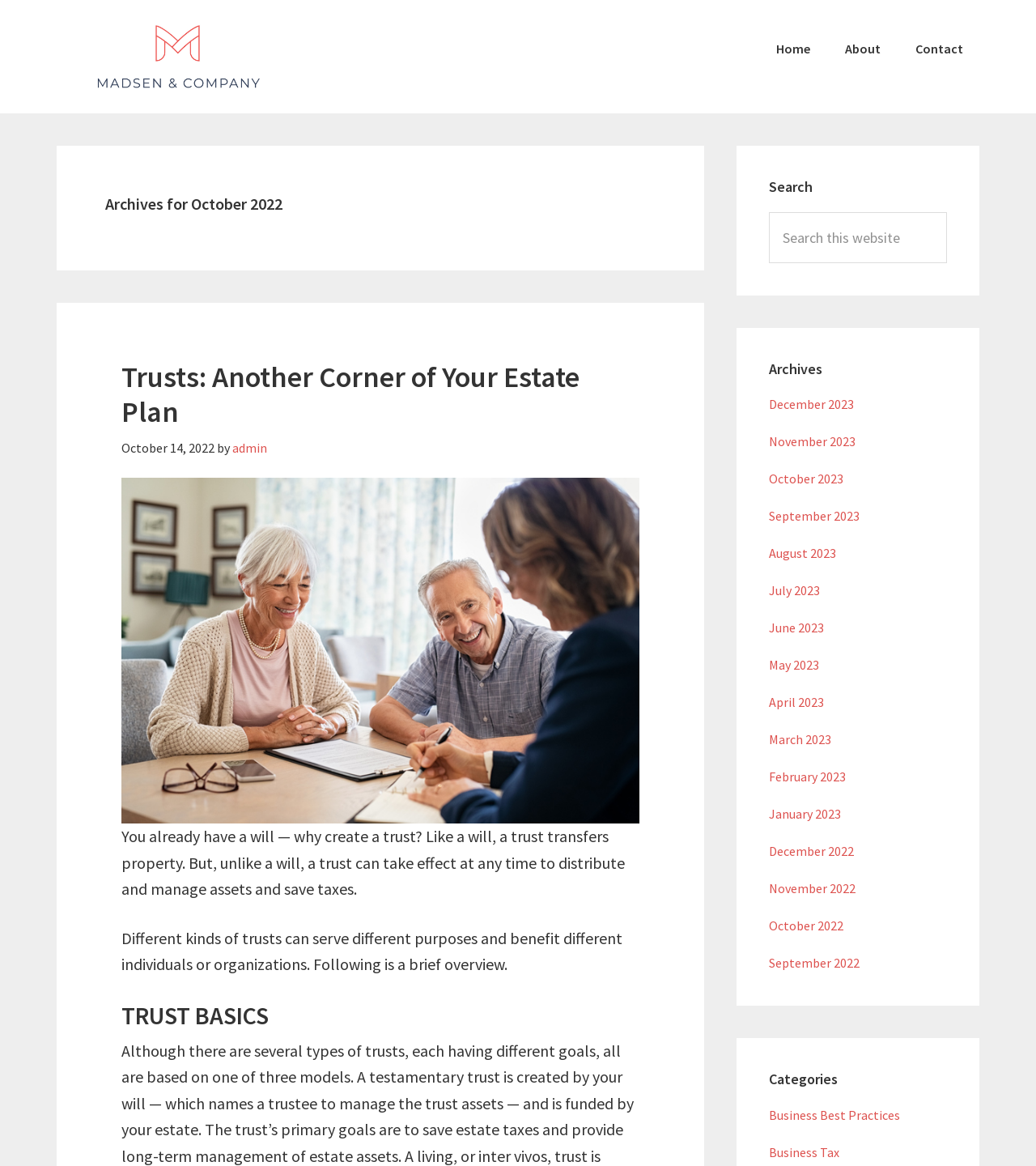Can you find the bounding box coordinates for the element that needs to be clicked to execute this instruction: "View 'October 14, 2022' post"? The coordinates should be given as four float numbers between 0 and 1, i.e., [left, top, right, bottom].

[0.117, 0.377, 0.207, 0.391]